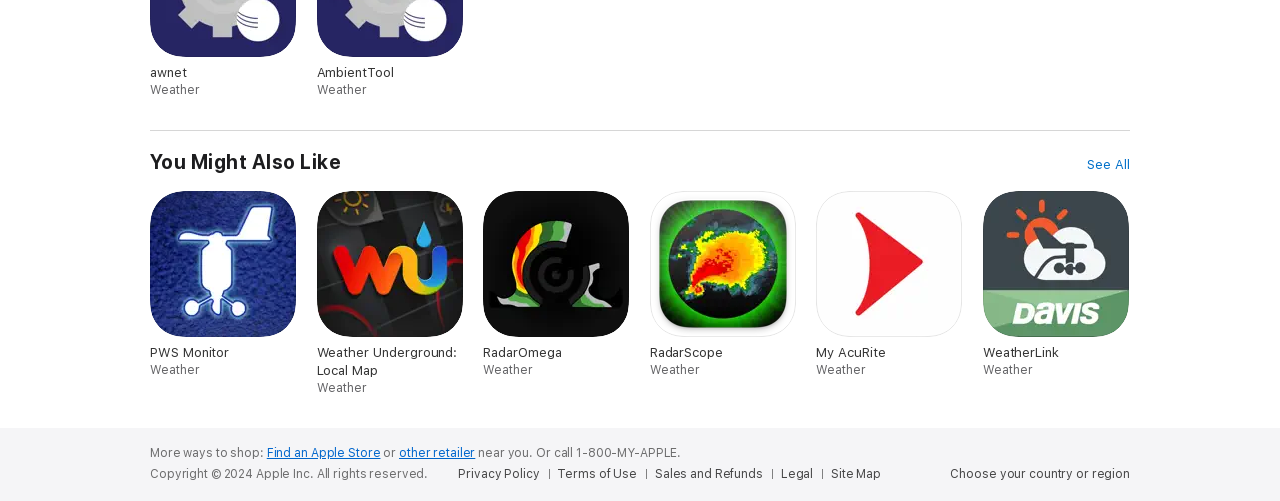What is the phone number to call for Apple support?
Please analyze the image and answer the question with as much detail as possible.

I found the text 'Or call 1-800-MY-APPLE.' at the bottom of the webpage, which suggests that this is the phone number to call for Apple support.